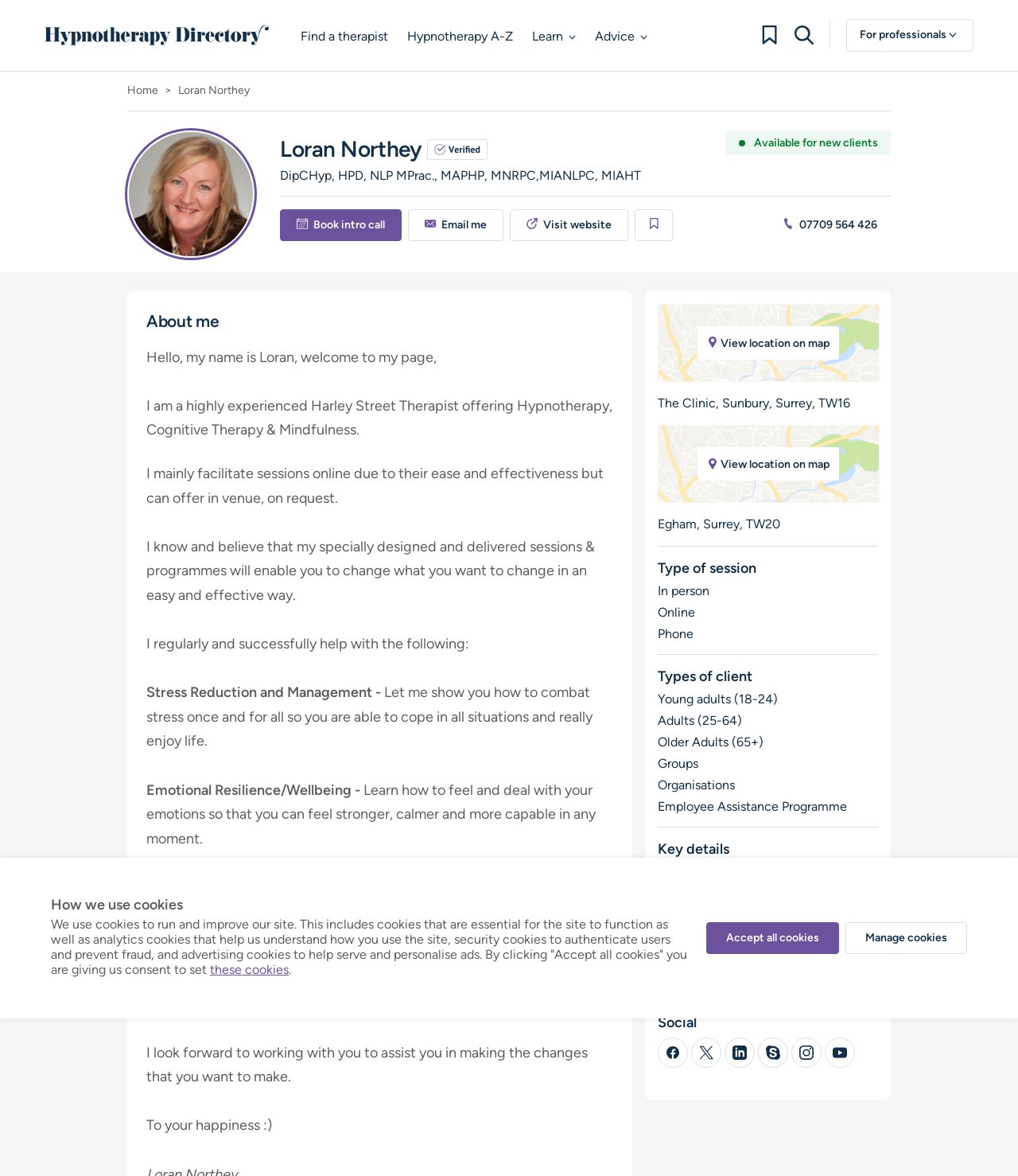Answer this question in one word or a short phrase: What is the therapist's name?

Loran Northey